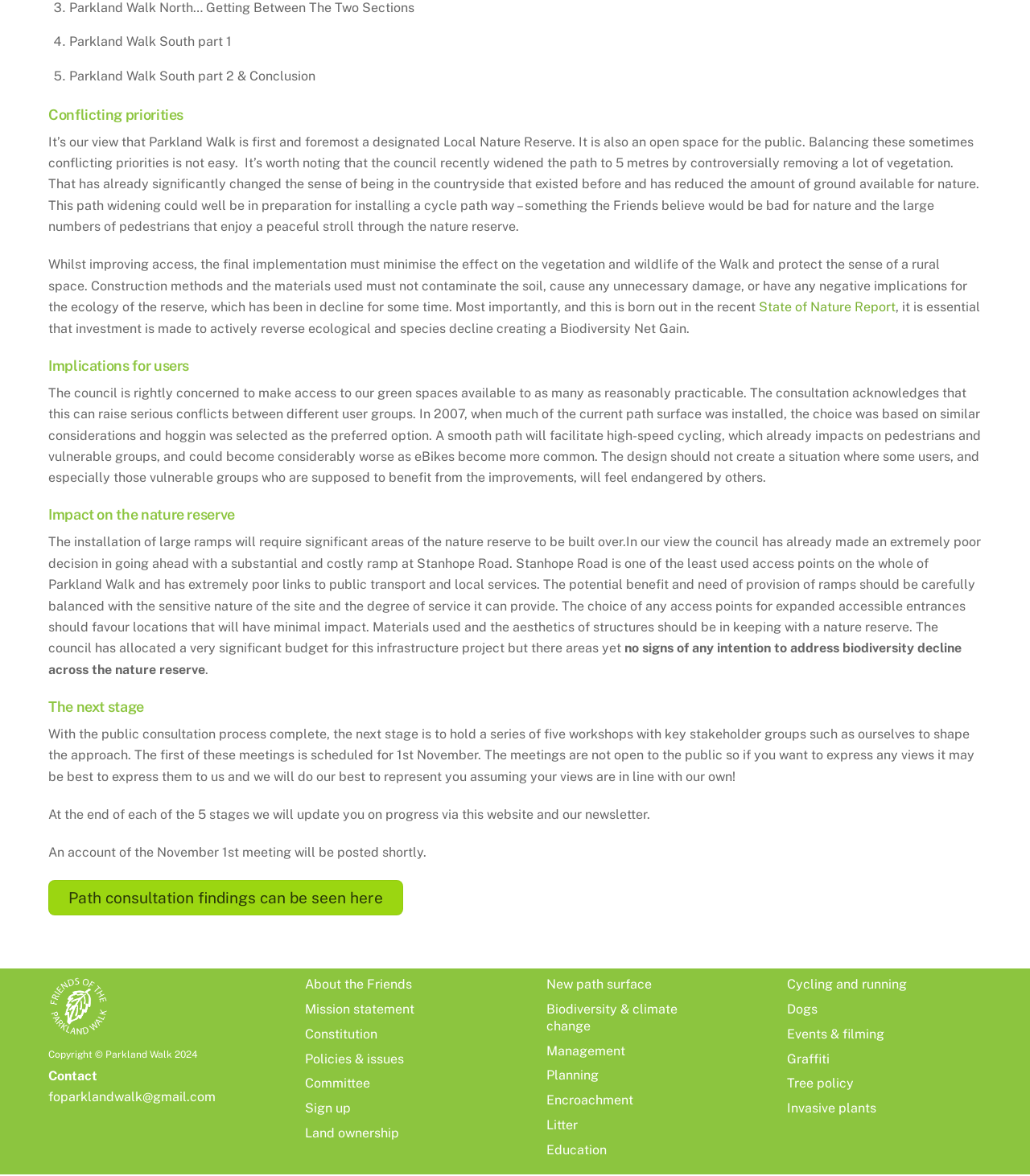From the details in the image, provide a thorough response to the question: What is the goal of investment in Parkland Walk?

The webpage states that 'it is essential that investment is made to actively reverse ecological and species decline creating a Biodiversity Net Gain.' This indicates that the goal of investment in Parkland Walk is to achieve a net gain in biodiversity.